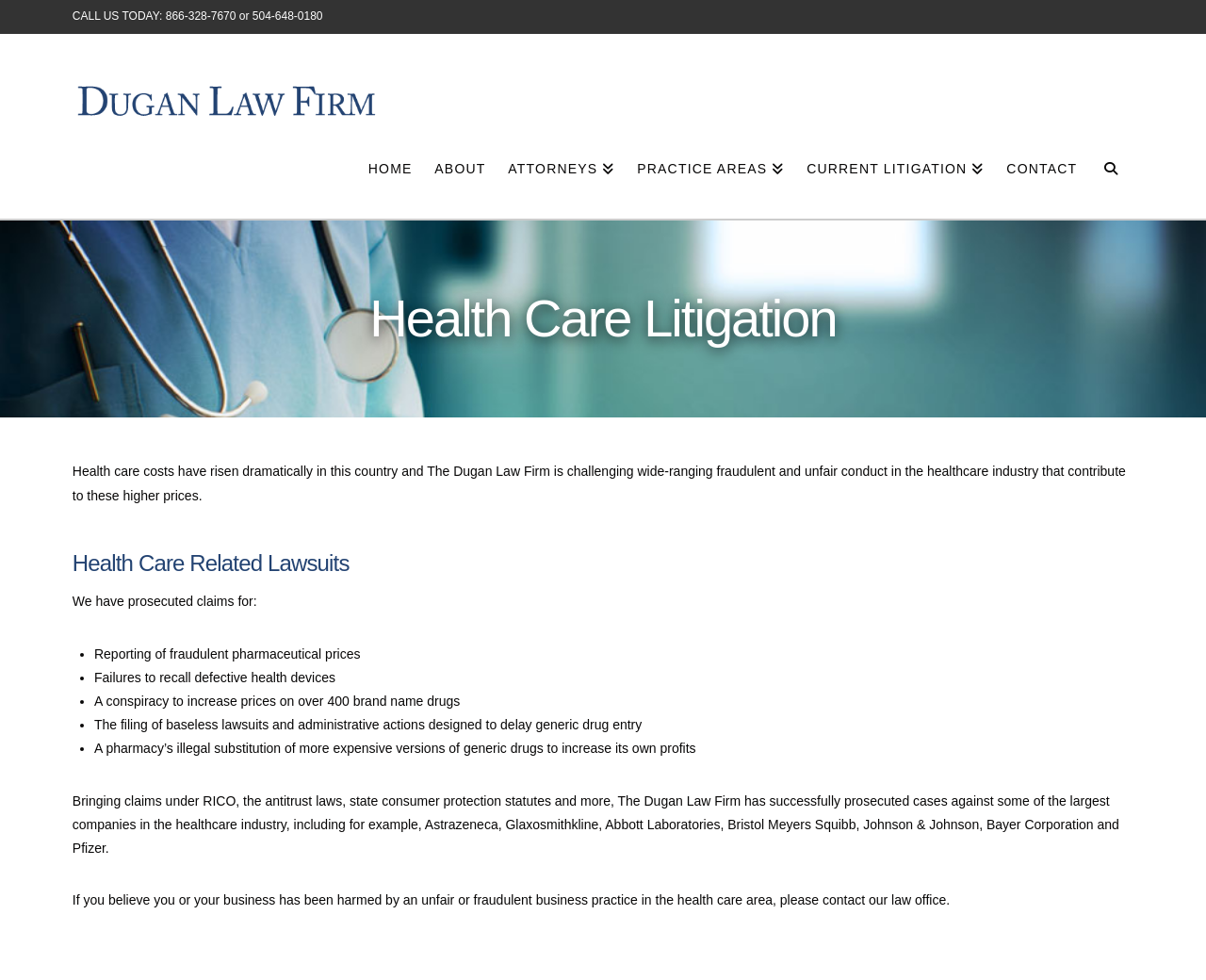Show the bounding box coordinates for the element that needs to be clicked to execute the following instruction: "Call the phone number". Provide the coordinates in the form of four float numbers between 0 and 1, i.e., [left, top, right, bottom].

[0.06, 0.01, 0.268, 0.023]